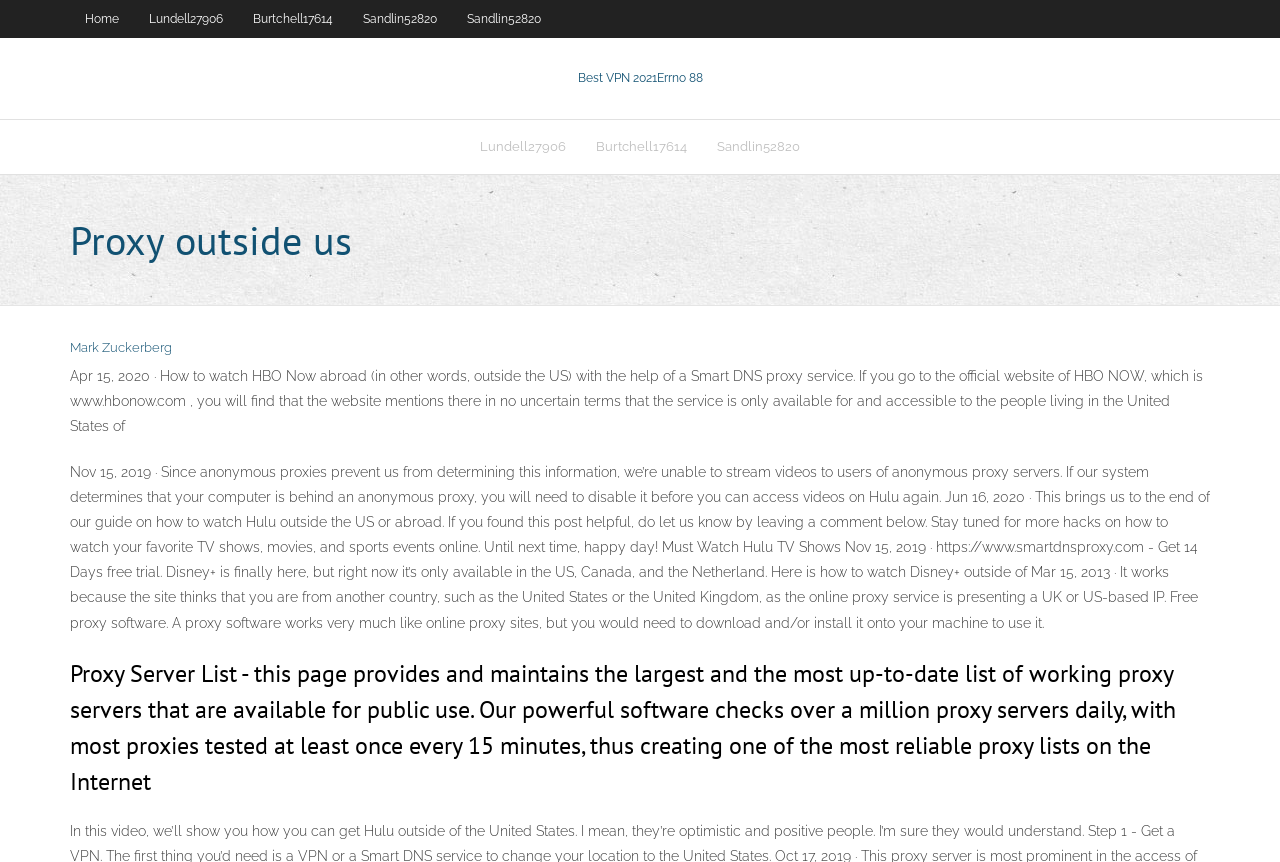What is the purpose of the proxy server list?
Based on the screenshot, provide a one-word or short-phrase response.

To provide working proxy servers